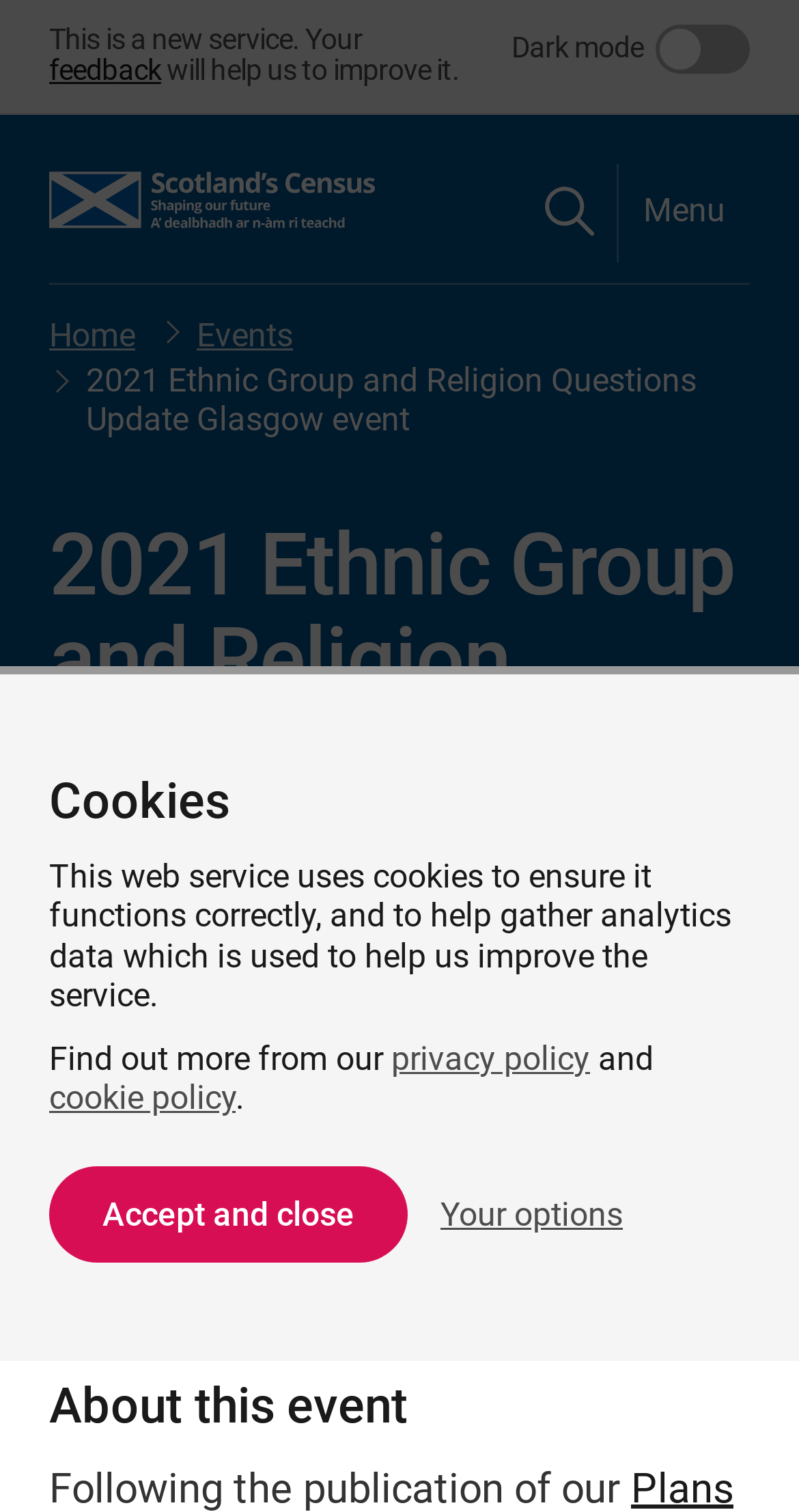Answer this question using a single word or a brief phrase:
What is the theme of the event described on this webpage?

Ethnic Group and Religion Questions Update